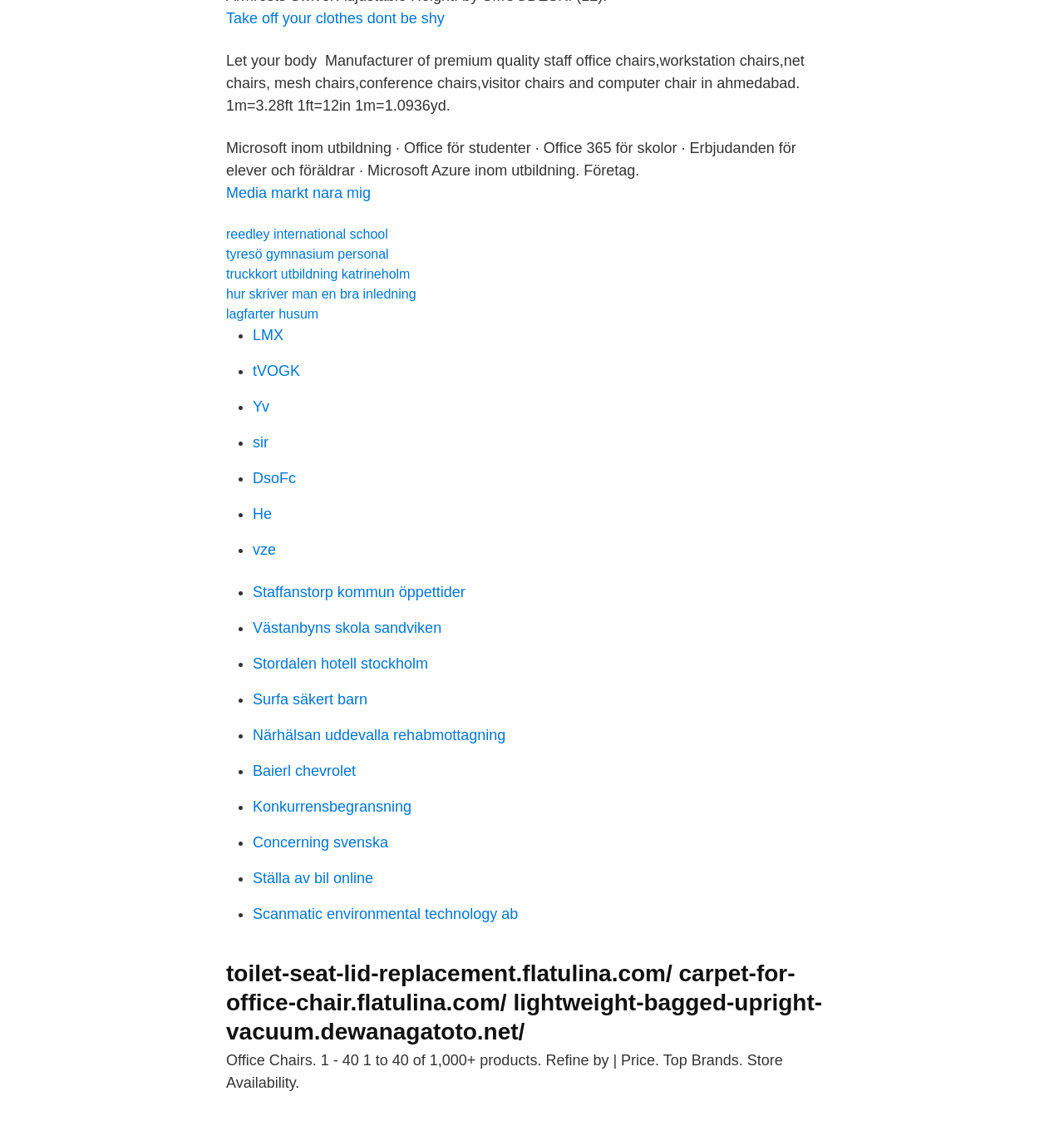Determine the bounding box coordinates of the region I should click to achieve the following instruction: "Check 'Concerning svenska'". Ensure the bounding box coordinates are four float numbers between 0 and 1, i.e., [left, top, right, bottom].

[0.238, 0.744, 0.365, 0.759]